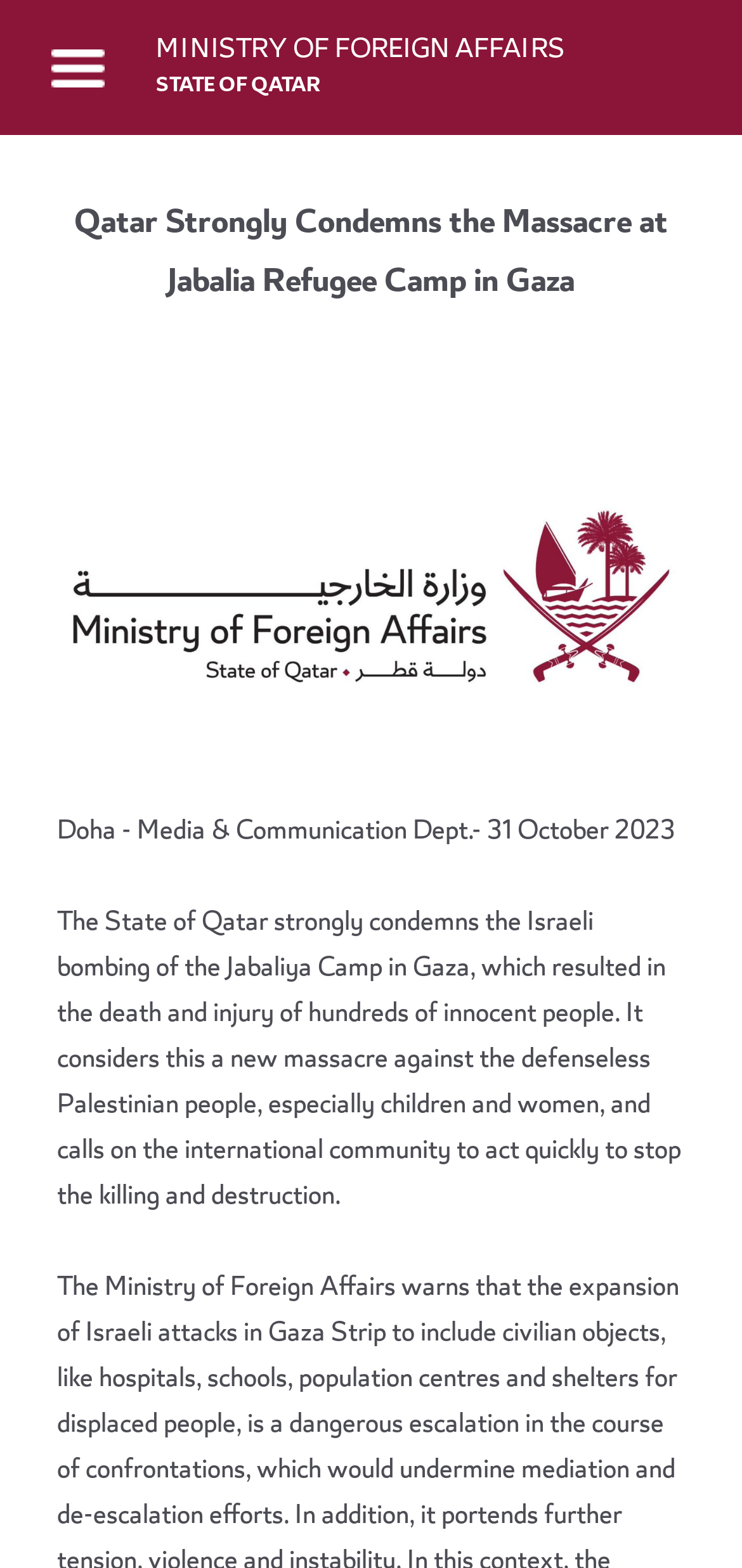Use one word or a short phrase to answer the question provided: 
How many links are present in the top navigation bar?

2